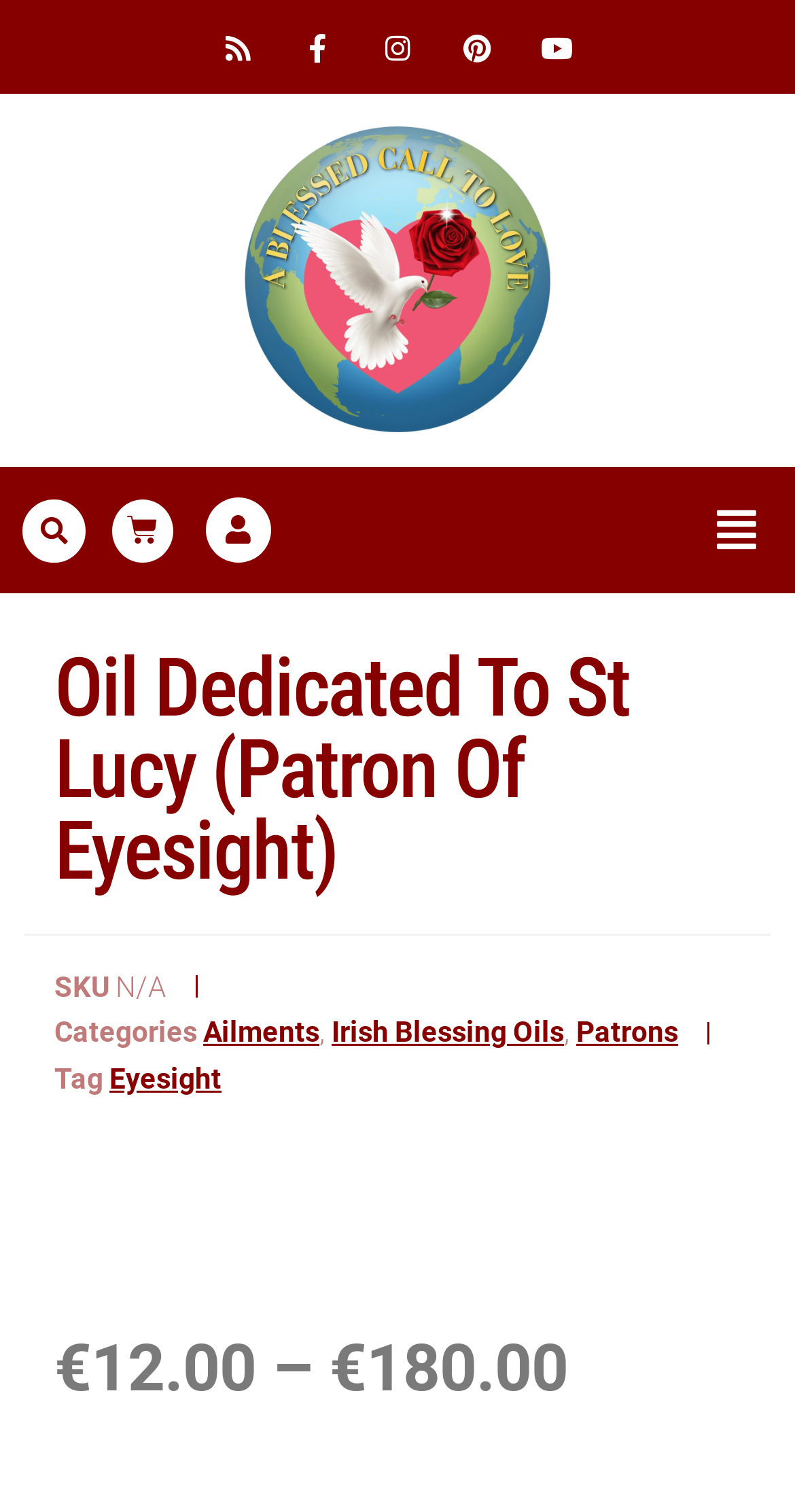What is the price range of the product?
Craft a detailed and extensive response to the question.

I found the price range by looking at the static text elements on the webpage. The lowest price is €12.00 and the highest price is €180.00, which are displayed next to each other.